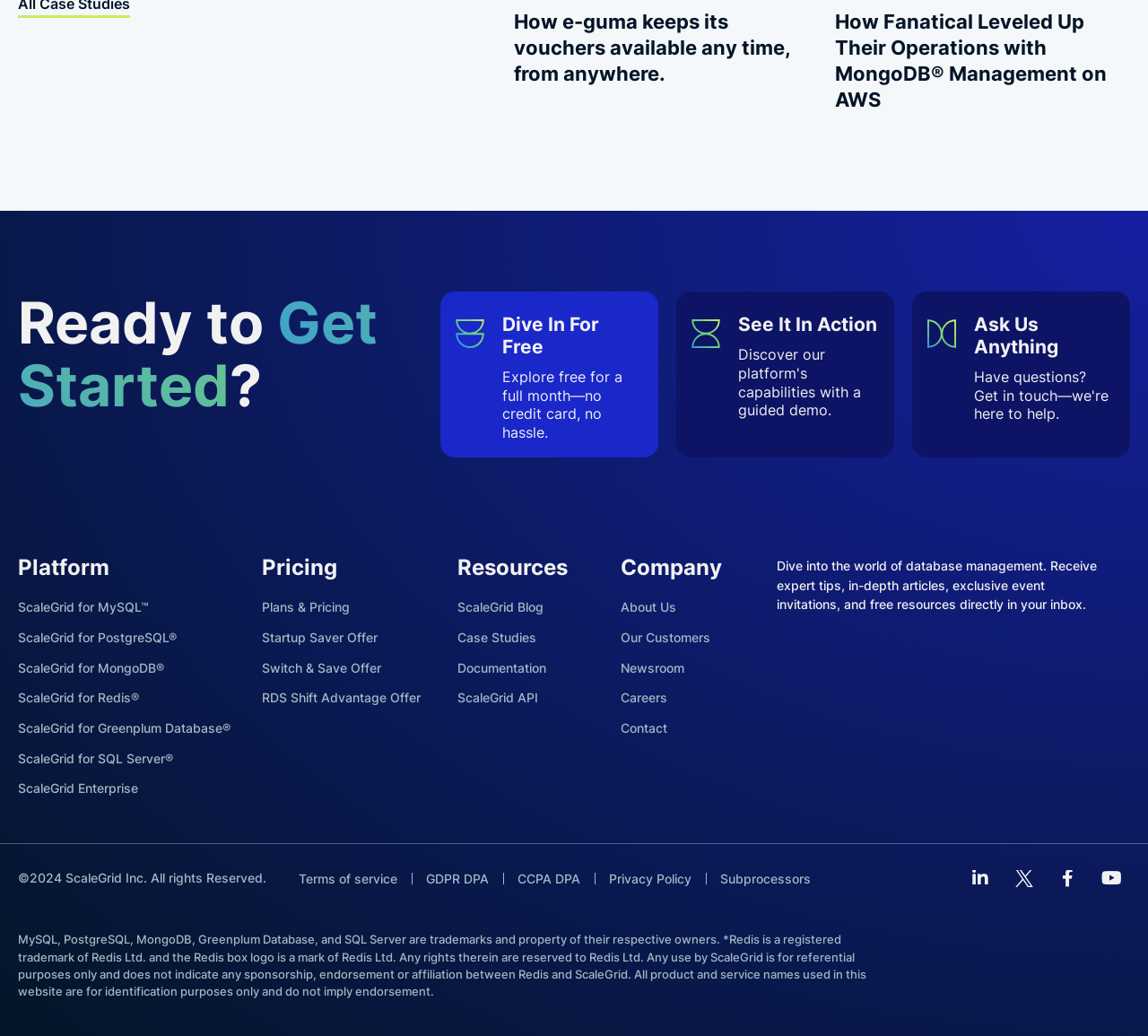What is the main call-to-action on the webpage?
Using the image as a reference, answer the question with a short word or phrase.

Dive in for free